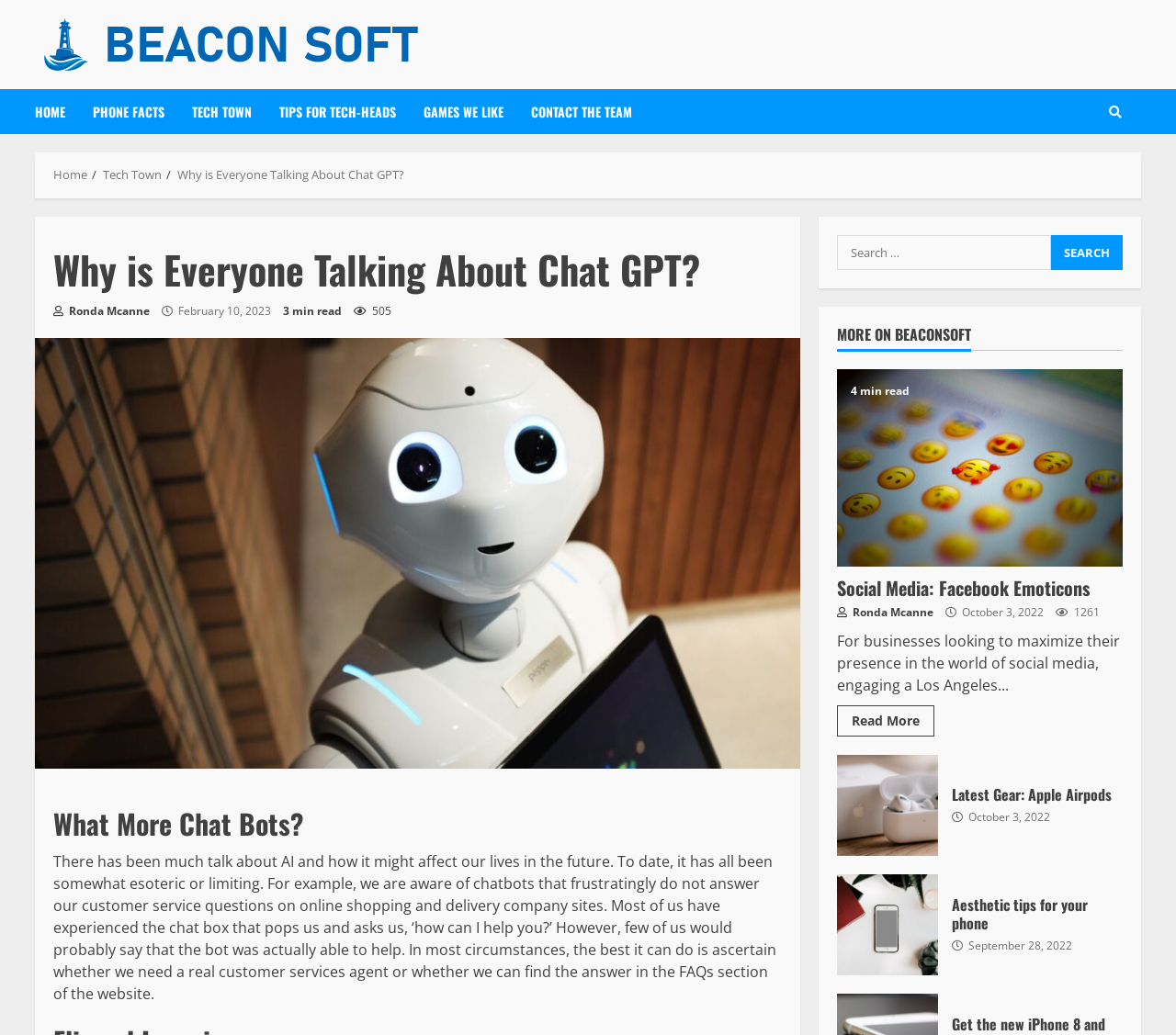Who is the author of the first article?
From the screenshot, supply a one-word or short-phrase answer.

Ronda Mcanne